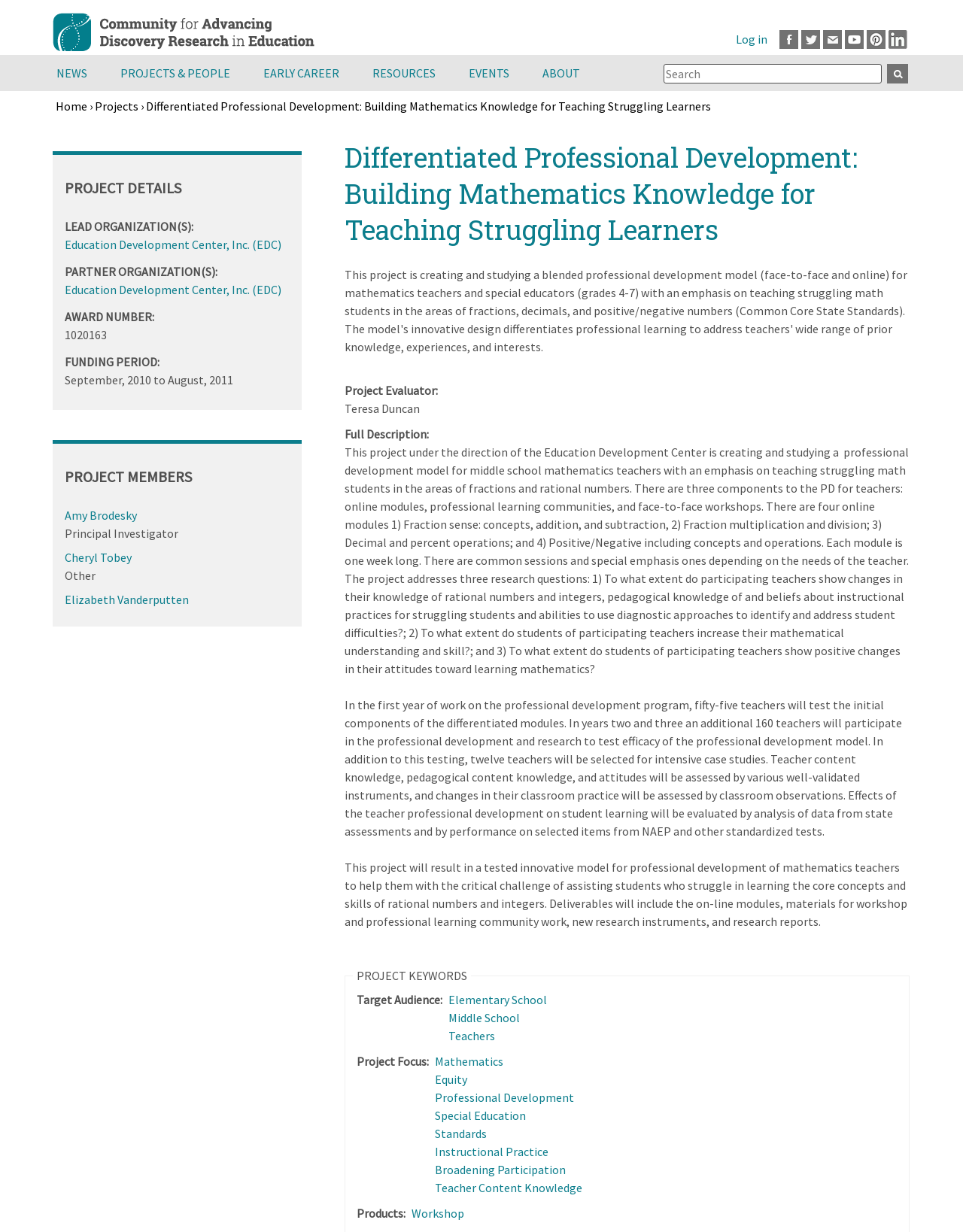Locate the bounding box coordinates of the element's region that should be clicked to carry out the following instruction: "Log in to the account". The coordinates need to be four float numbers between 0 and 1, i.e., [left, top, right, bottom].

[0.764, 0.026, 0.796, 0.038]